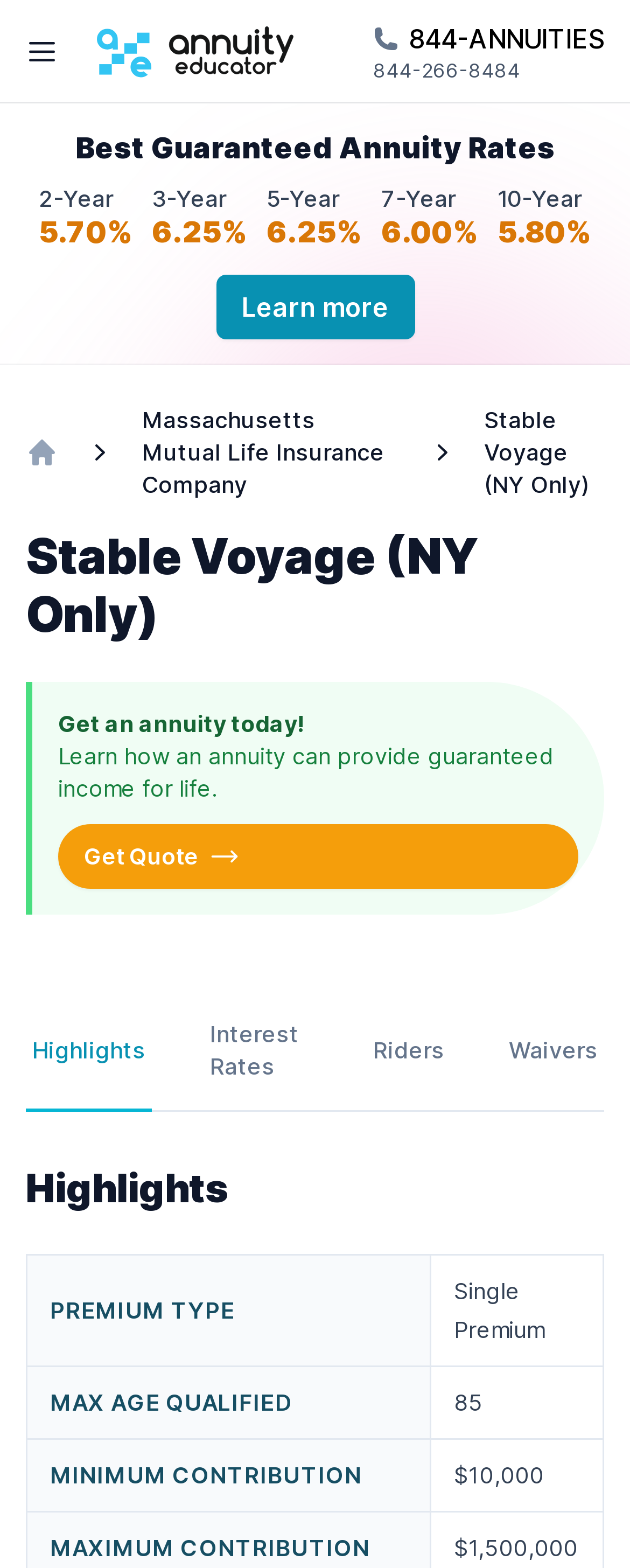Using the given description, provide the bounding box coordinates formatted as (top-left x, top-left y, bottom-right x, bottom-right y), with all values being floating point numbers between 0 and 1. Description: Massachusetts Mutual Life Insurance Company

[0.226, 0.258, 0.635, 0.319]